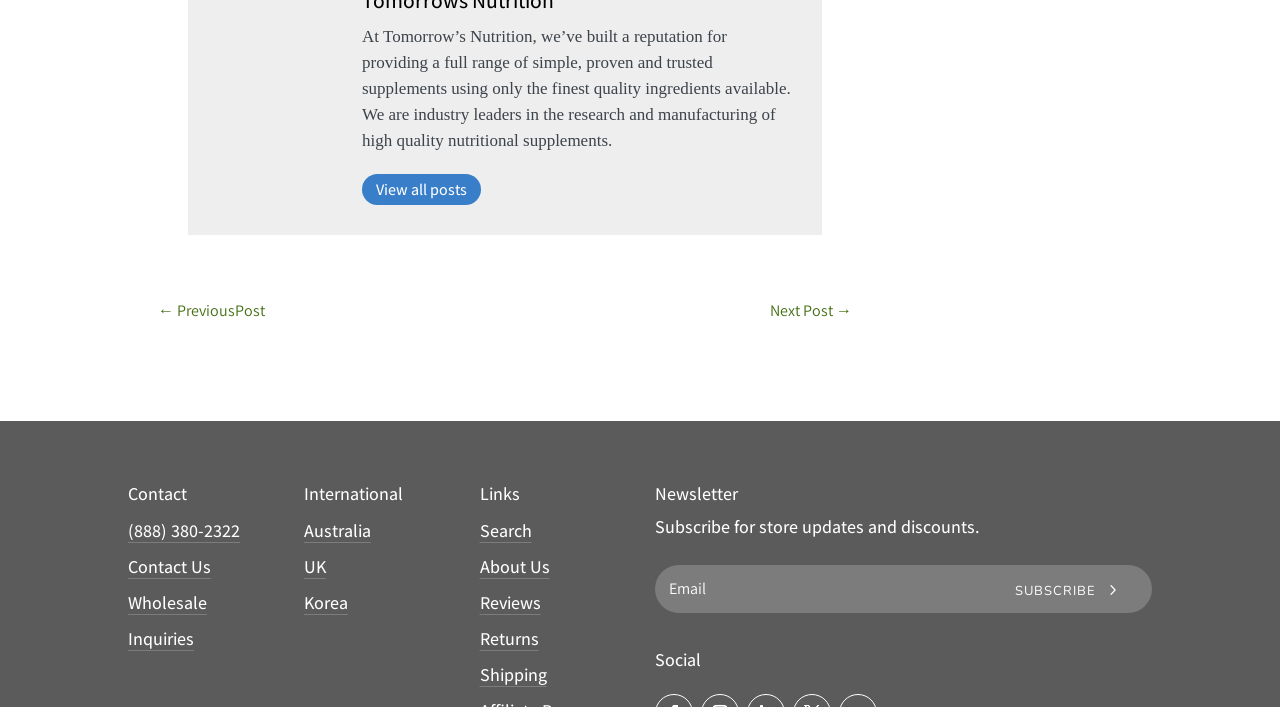What is the company's reputation based on?
Answer the question with a single word or phrase by looking at the picture.

finest quality ingredients